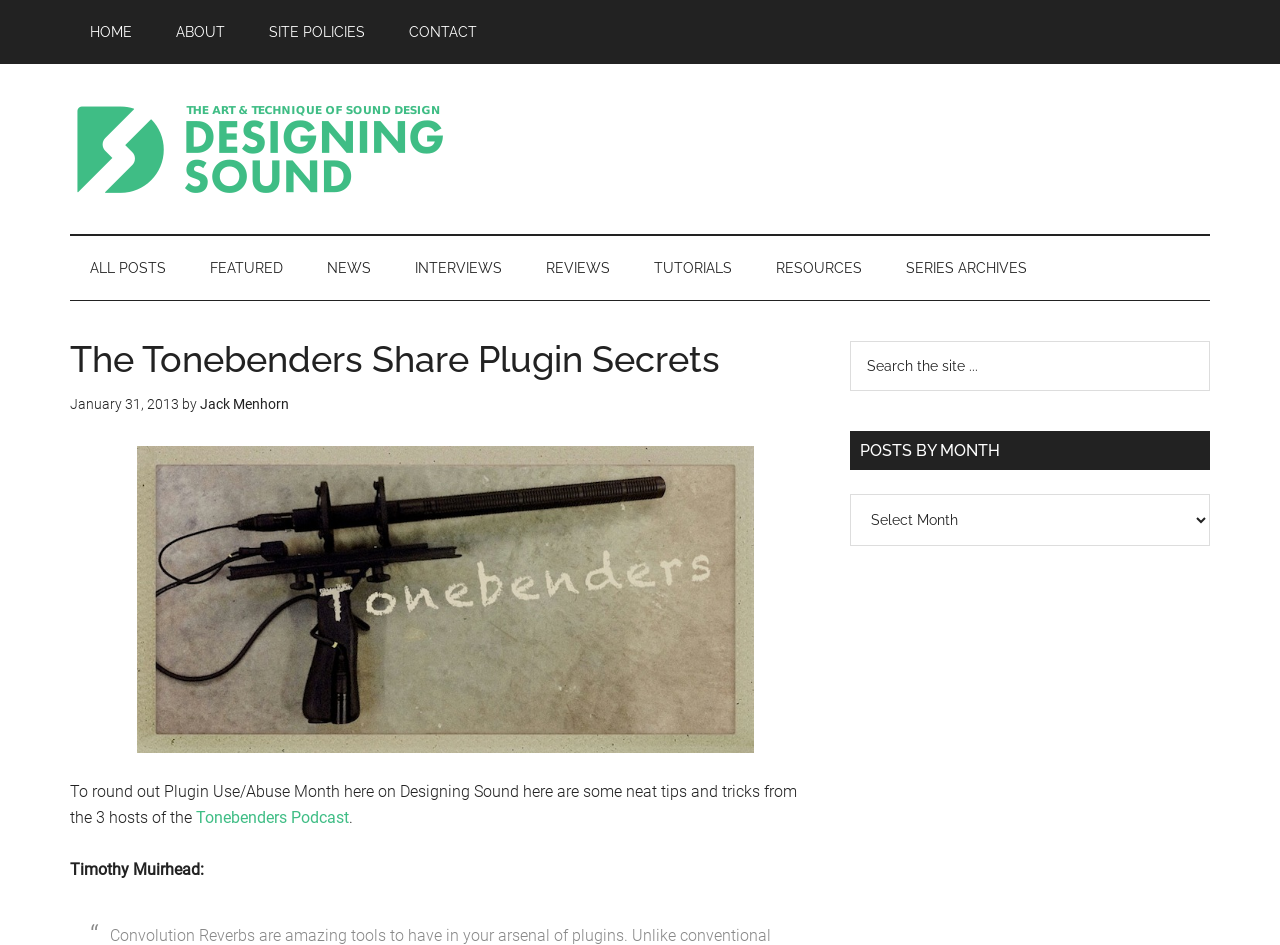Identify the bounding box coordinates for the region of the element that should be clicked to carry out the instruction: "read the Tonebenders Podcast". The bounding box coordinates should be four float numbers between 0 and 1, i.e., [left, top, right, bottom].

[0.153, 0.856, 0.273, 0.876]